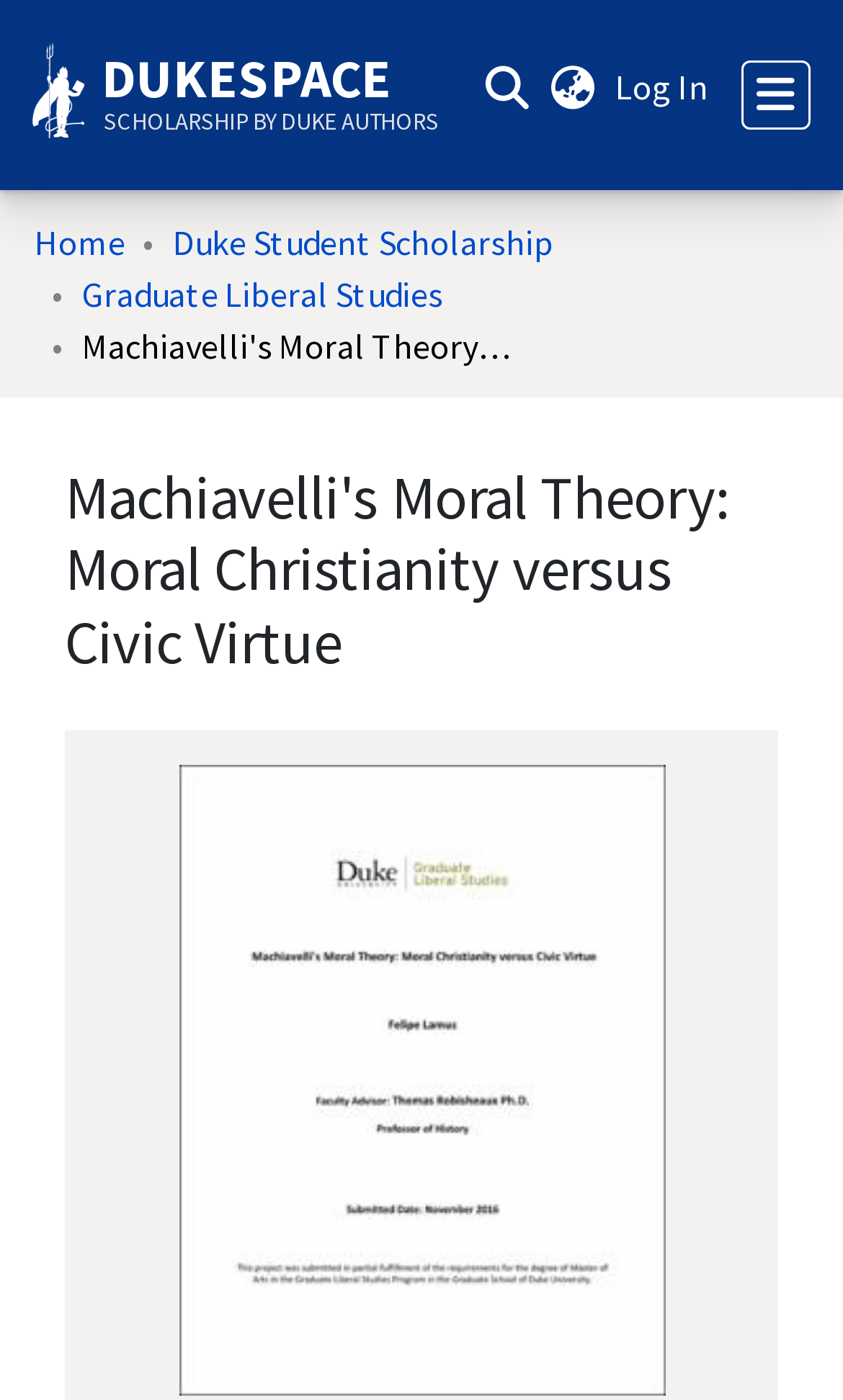What is the name of the university library?
Refer to the image and answer the question using a single word or phrase.

Duke University Libraries